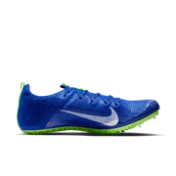Give a detailed account of what is happening in the image.

The image features a sleek pair of Unisex Nike Zoom Superfly Elite 2 track shoes, showcasing a vibrant blue upper with neon green accents. The shoe's streamlined design emphasizes performance, making it ideal for competitive runners. The iconic white Nike swoosh logo is prominently displayed on the side, adding to the shoe's stylish aesthetic. This high-performance footwear is designed to provide optimal support and traction, catering to athletes looking for both speed and agility on the track.